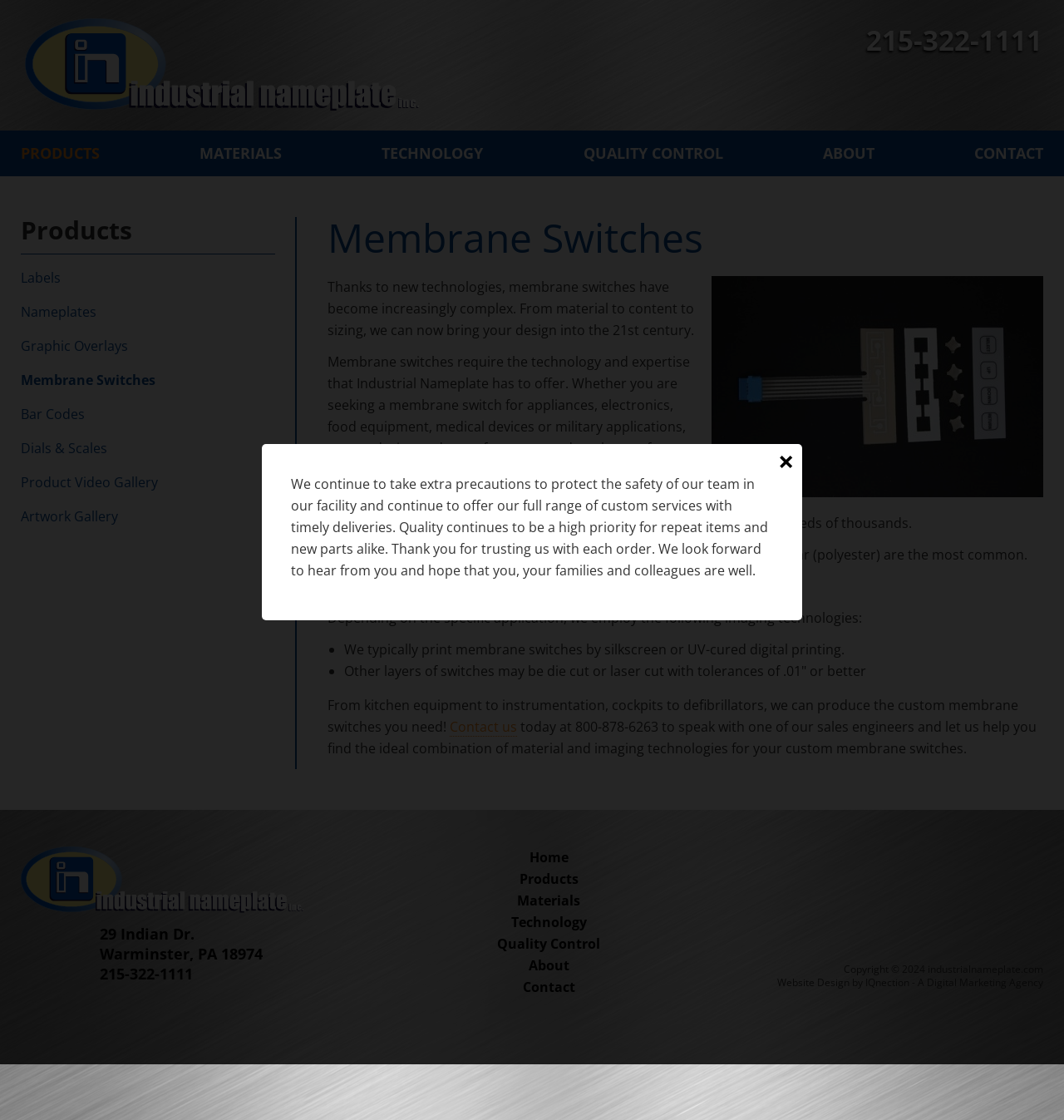Determine the bounding box coordinates for the element that should be clicked to follow this instruction: "Click the 'Home' link". The coordinates should be given as four float numbers between 0 and 1, in the format [left, top, right, bottom].

[0.497, 0.757, 0.534, 0.774]